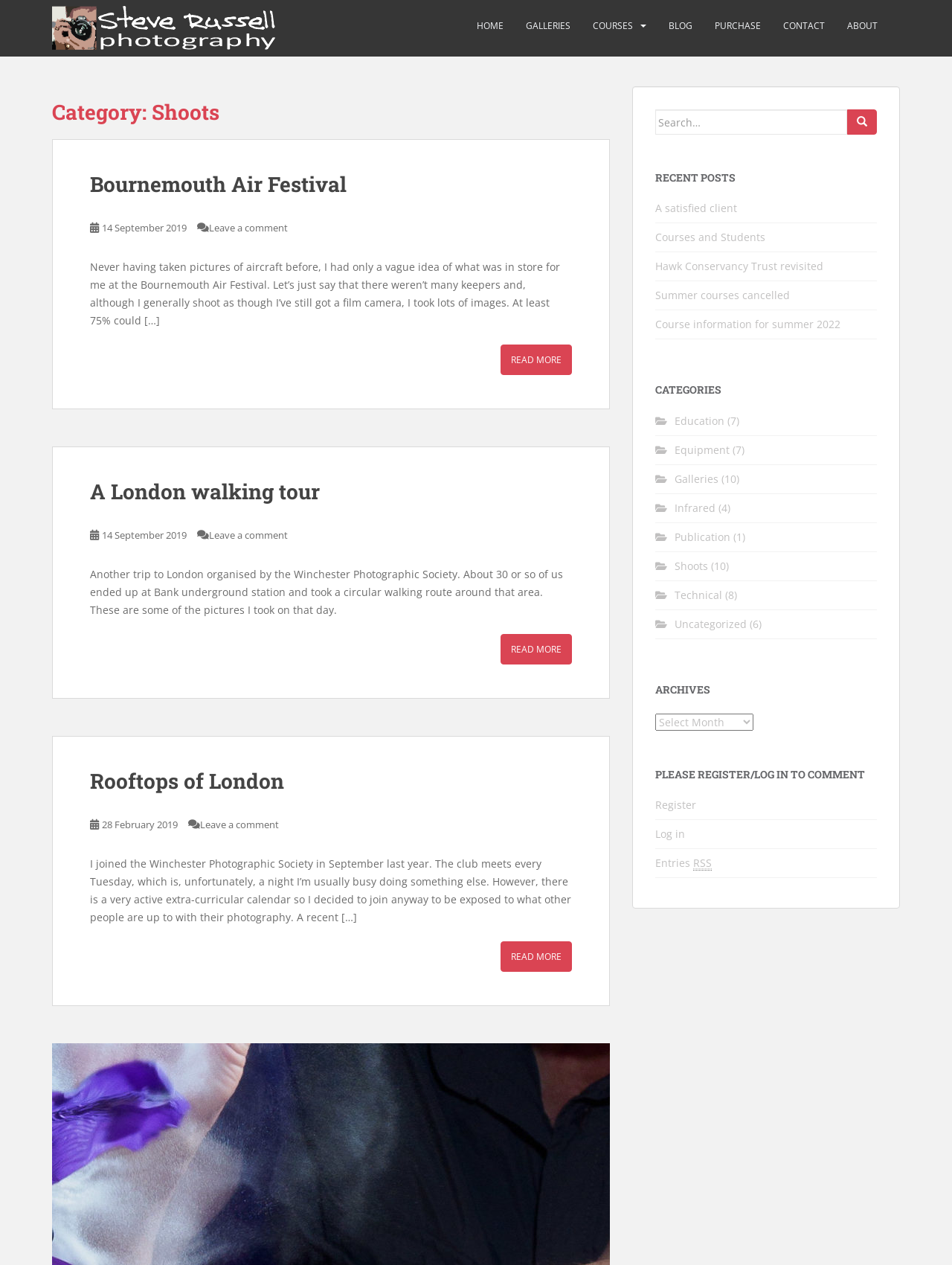Determine the bounding box coordinates of the region that needs to be clicked to achieve the task: "View the RECENT POSTS".

[0.688, 0.136, 0.921, 0.145]